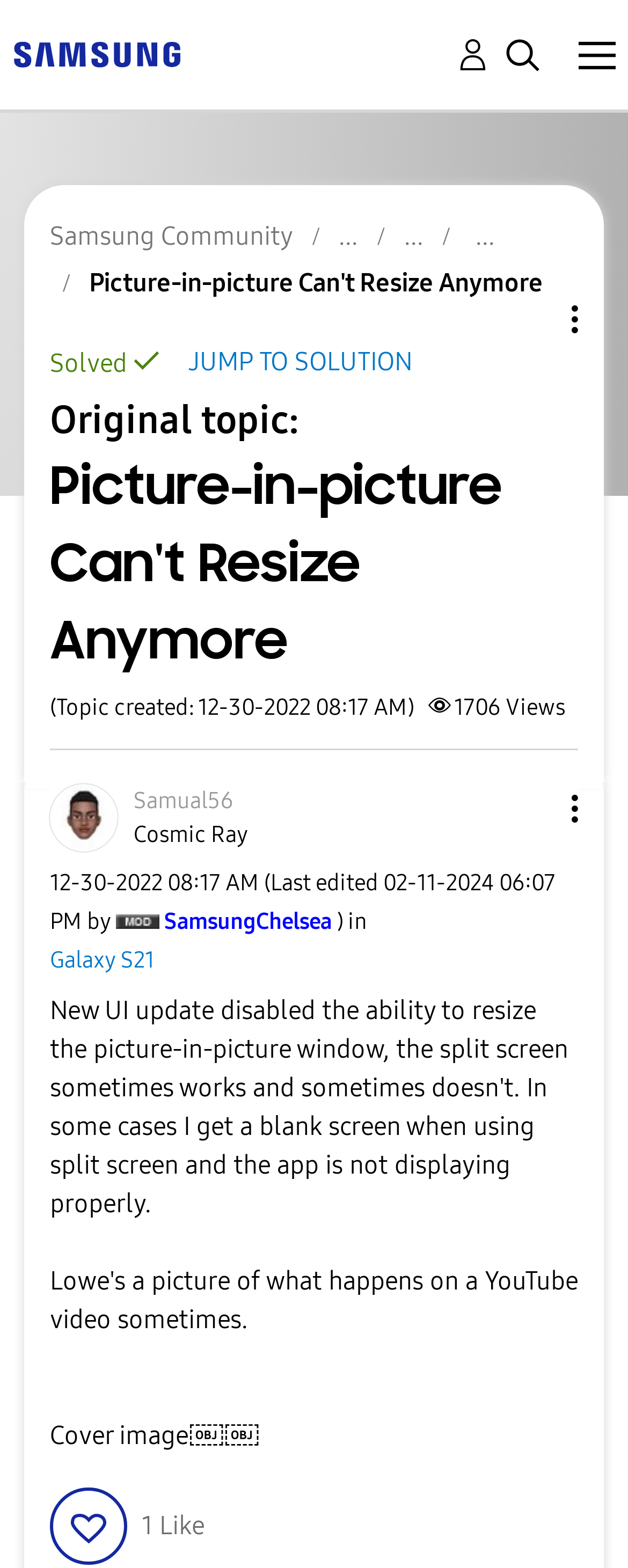Generate a thorough caption that explains the contents of the webpage.

This webpage appears to be a discussion forum post on the Samsung Community website. At the top left, there is a Samsung logo, accompanied by a link to the Samsung website. On the top right, there is a search icon. Below the logo, there is a navigation bar with breadcrumbs, showing the current topic "Picture-in-picture Can't Resize Anymore" within the Samsung Community.

The main content of the page is divided into two sections. The top section contains the topic title "Picture-in-picture Can't Resize Anymore" in a large font, followed by a "Solved" label and a "JUMP TO SOLUTION" link. Below this, there is a heading "Original topic:" and the original post content, which is not explicitly stated.

The bottom section contains information about the post, including the topic creation date and time, the number of views (1706), and a "Views" label. There is also a profile picture of the user "Samual56" with a link to their profile, and their username "Cosmic Ray". 

Below this, there is a button to show the post option menu and a timestamp of when the post was last edited. The post content is not explicitly stated, but there is a mention of a "Galaxy S21" device. At the very bottom, there is a cover image and a layout table with a link to give likes to the post, which currently has 1 like.